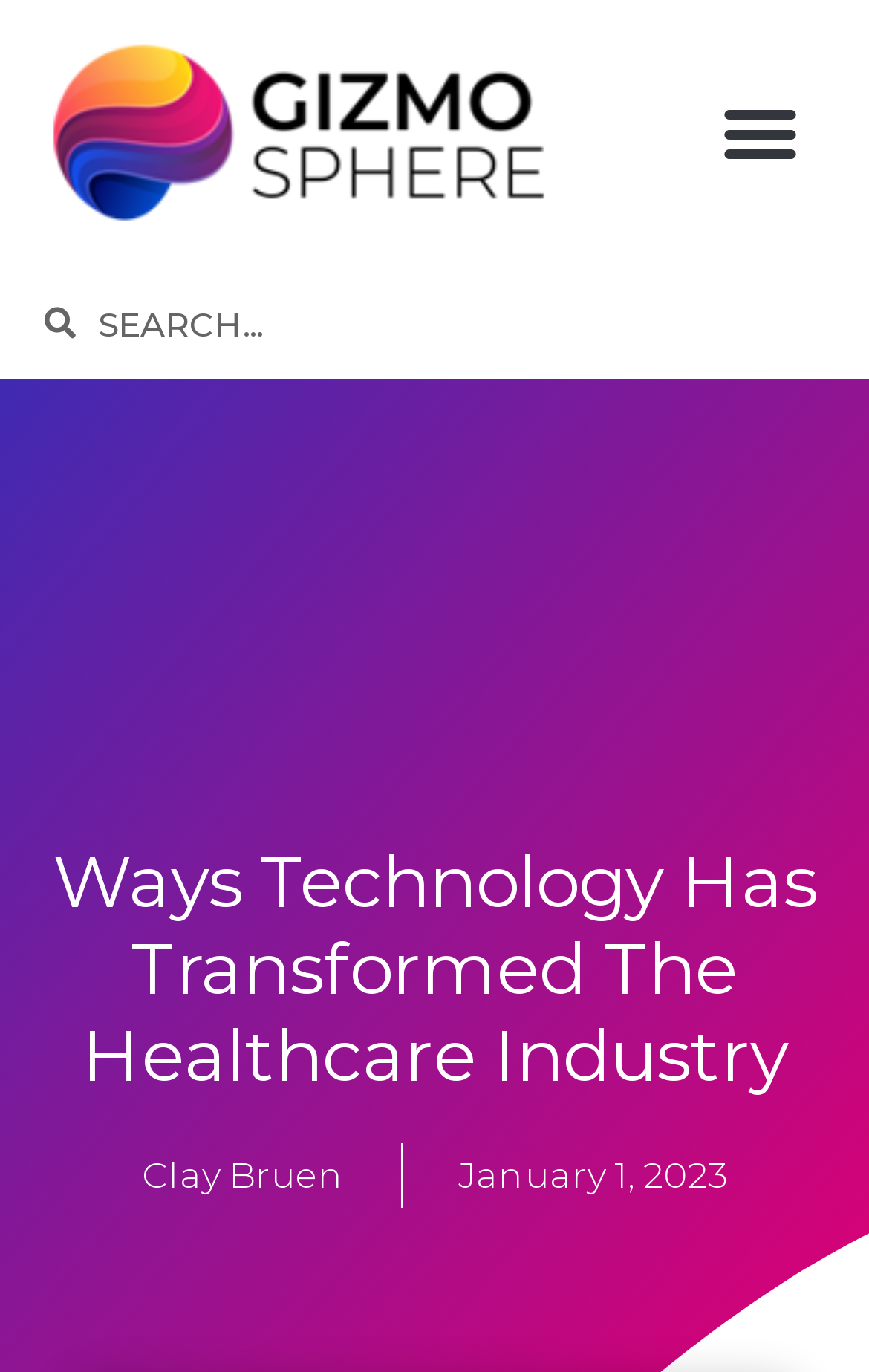Extract the bounding box of the UI element described as: "January 1, 2023".

[0.527, 0.833, 0.837, 0.881]